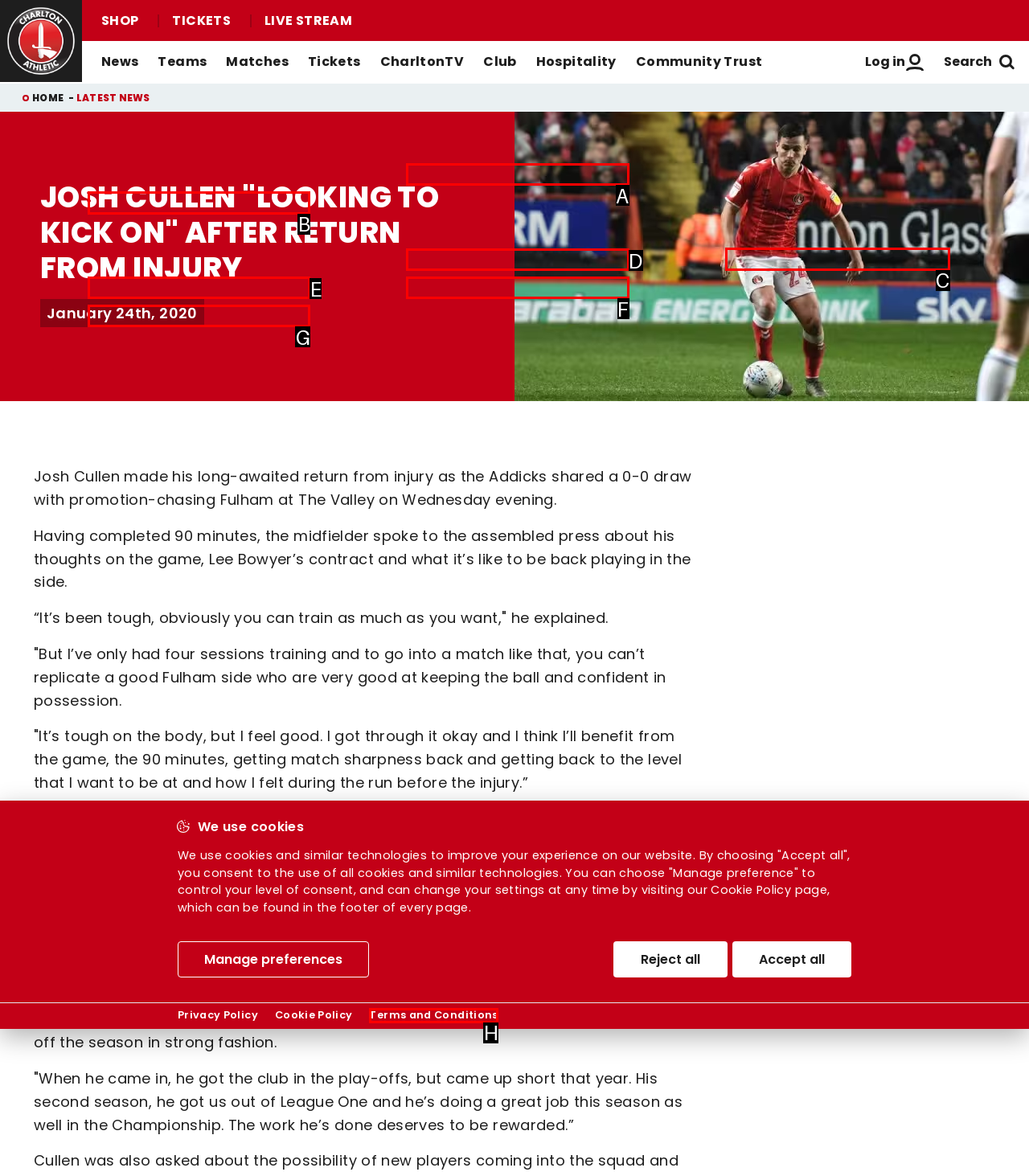Identify the correct UI element to click on to achieve the following task: Get help with CharltonTV Respond with the corresponding letter from the given choices.

C